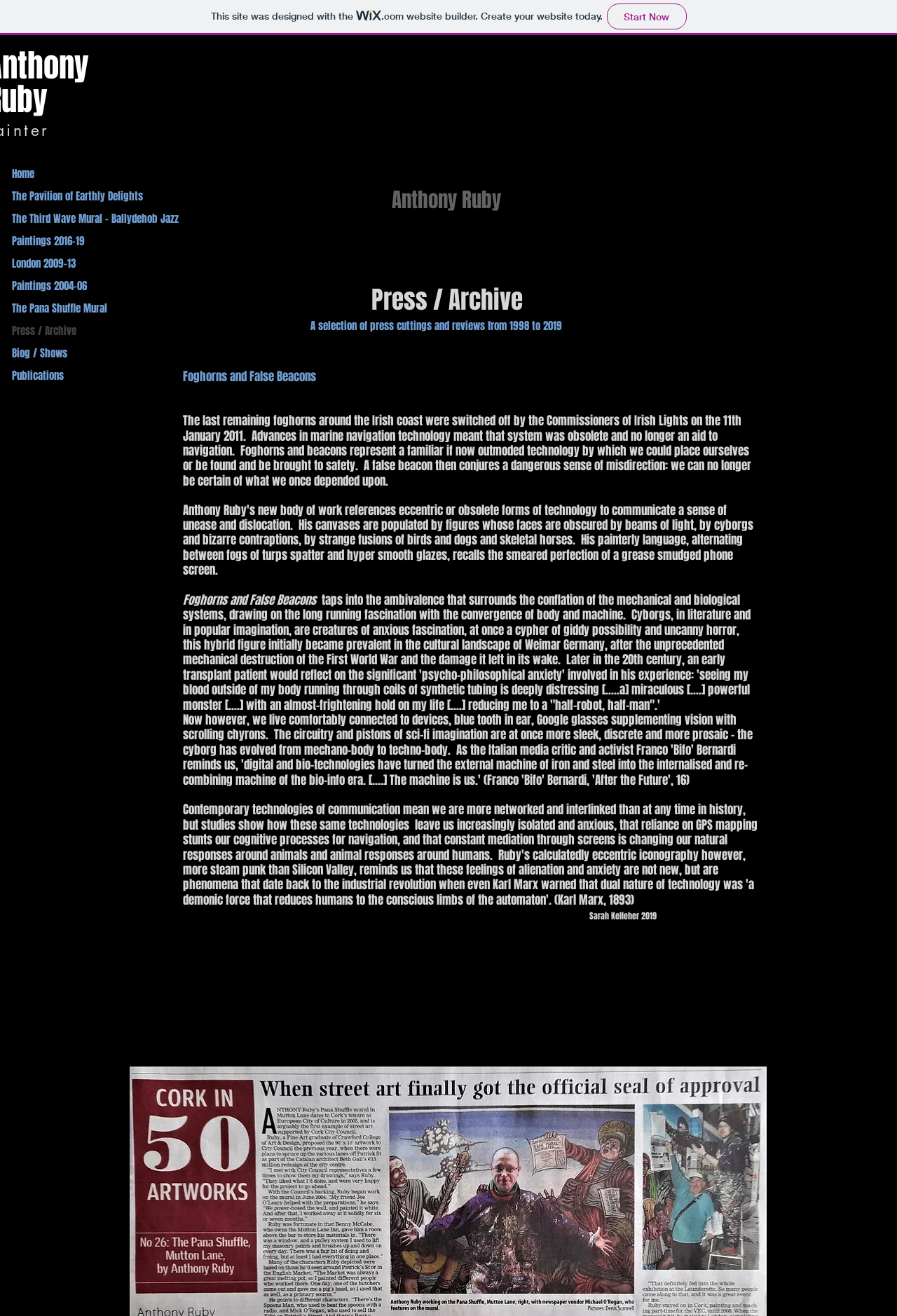What is the title of the first press cutting or review?
Look at the webpage screenshot and answer the question with a detailed explanation.

The title of the first press cutting or review can be found in the heading element 'Foghorns and False Beacons ' with bounding box coordinates [0.204, 0.281, 0.845, 0.293]. This element is a direct child of the root element and is located below the navigation menu.